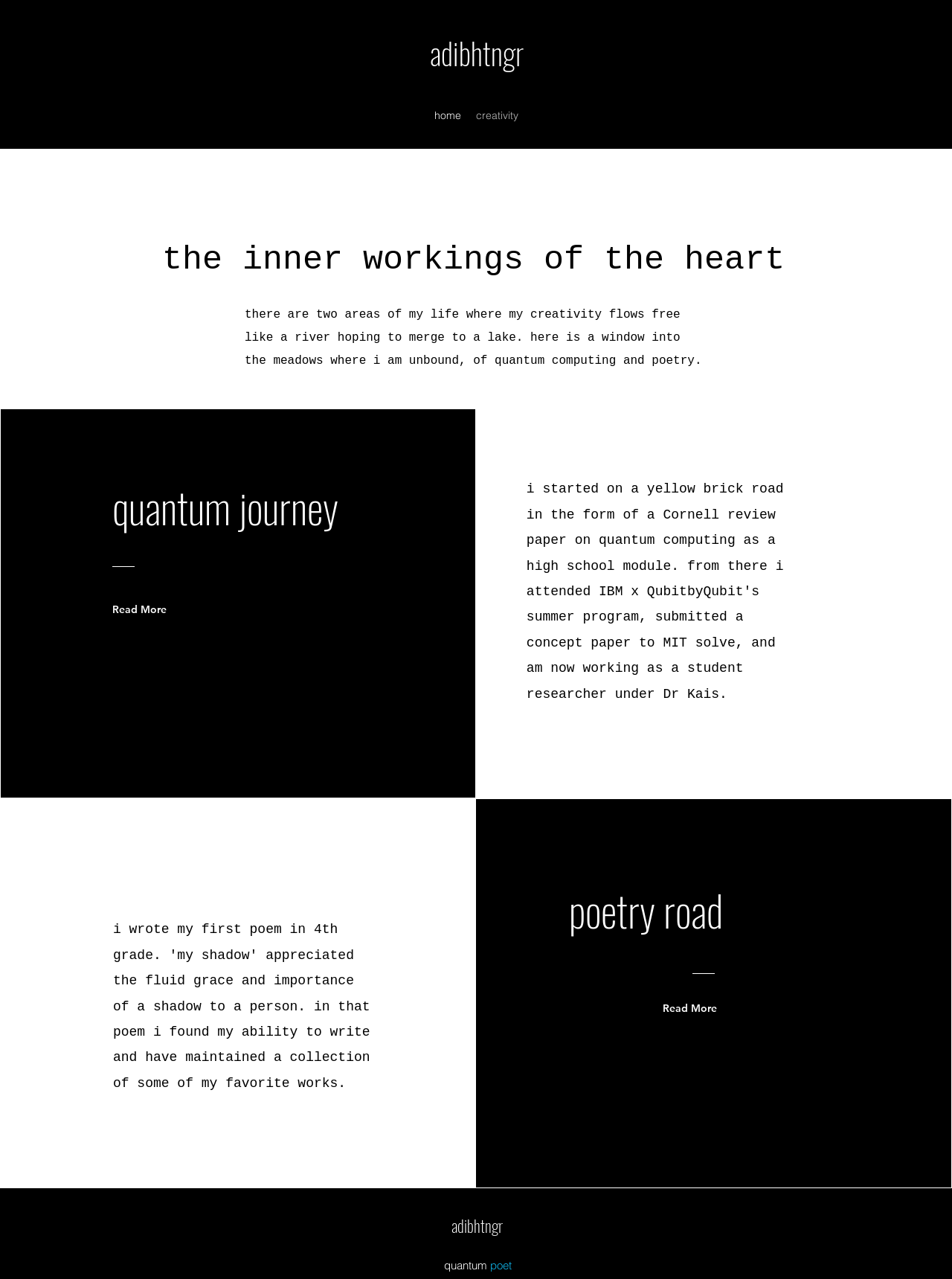What are the two sections of the webpage? Observe the screenshot and provide a one-word or short phrase answer.

quantum journey and poetry road